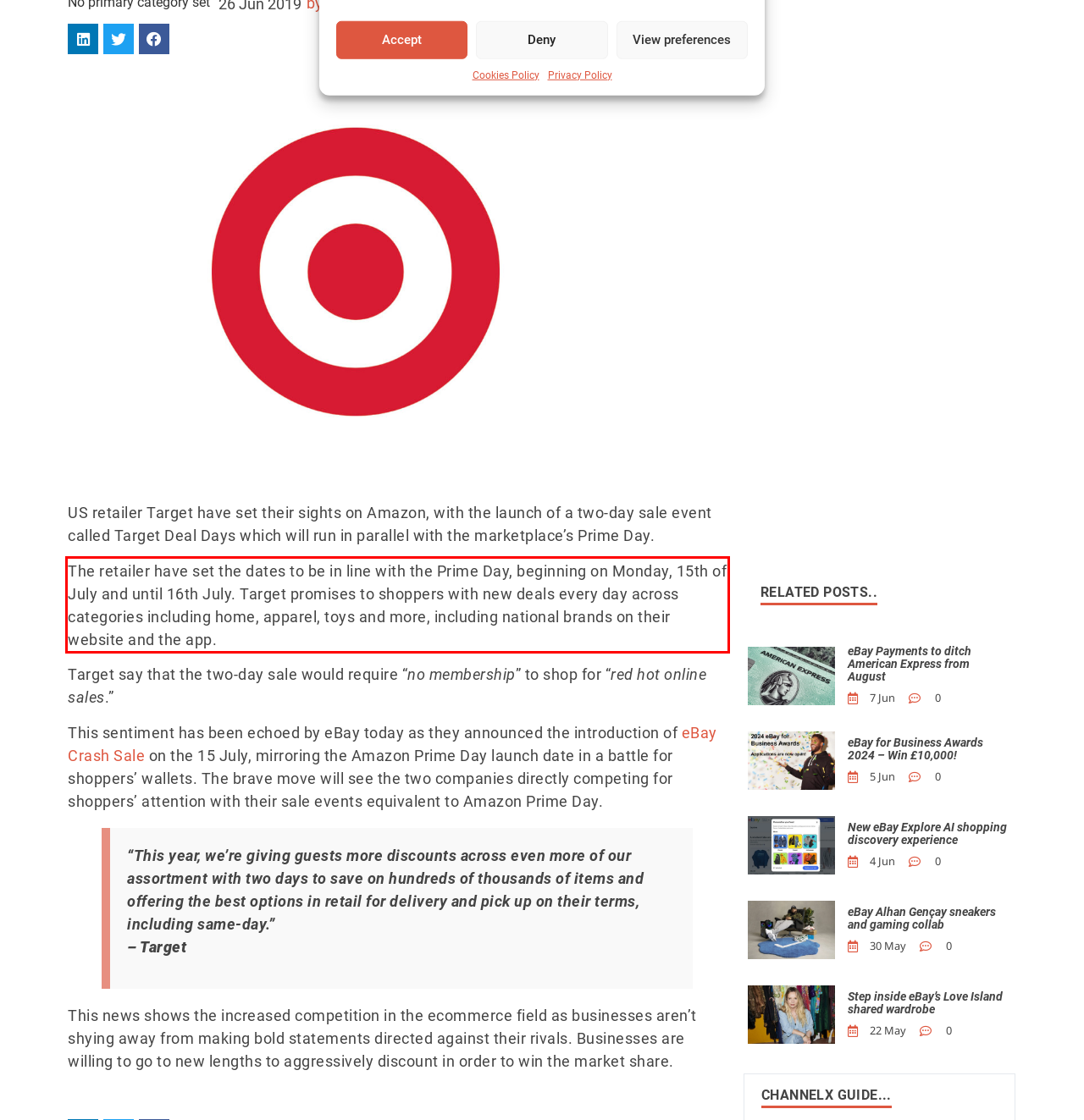From the provided screenshot, extract the text content that is enclosed within the red bounding box.

The retailer have set the dates to be in line with the Prime Day, beginning on Monday, 15th of July and until 16th July. Target promises to shoppers with new deals every day across categories including home, apparel, toys and more, including national brands on their website and the app.